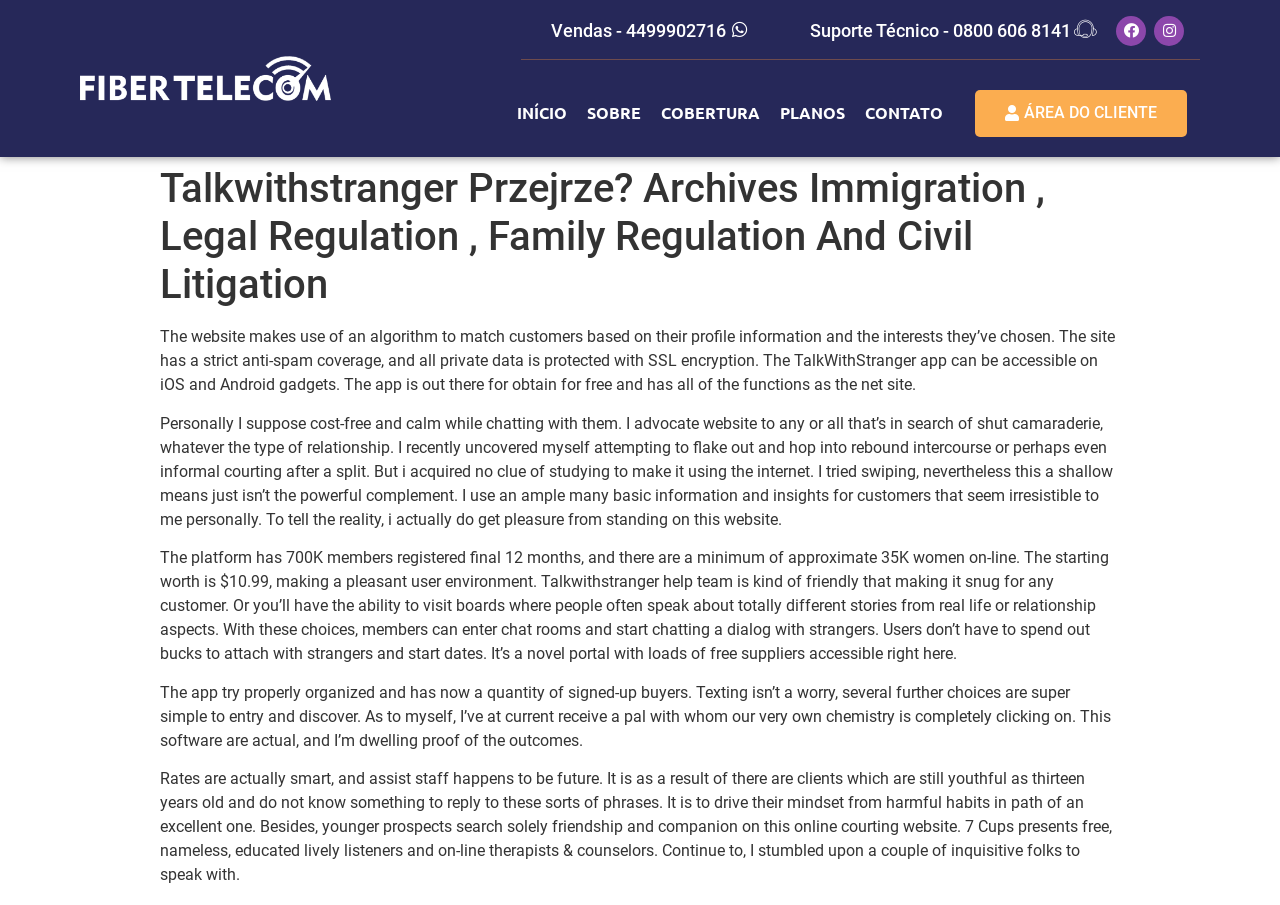Extract the top-level heading from the webpage and provide its text.

Talkwithstranger Przejrze? Archives Immigration , Legal Regulation , Family Regulation And Civil Litigation